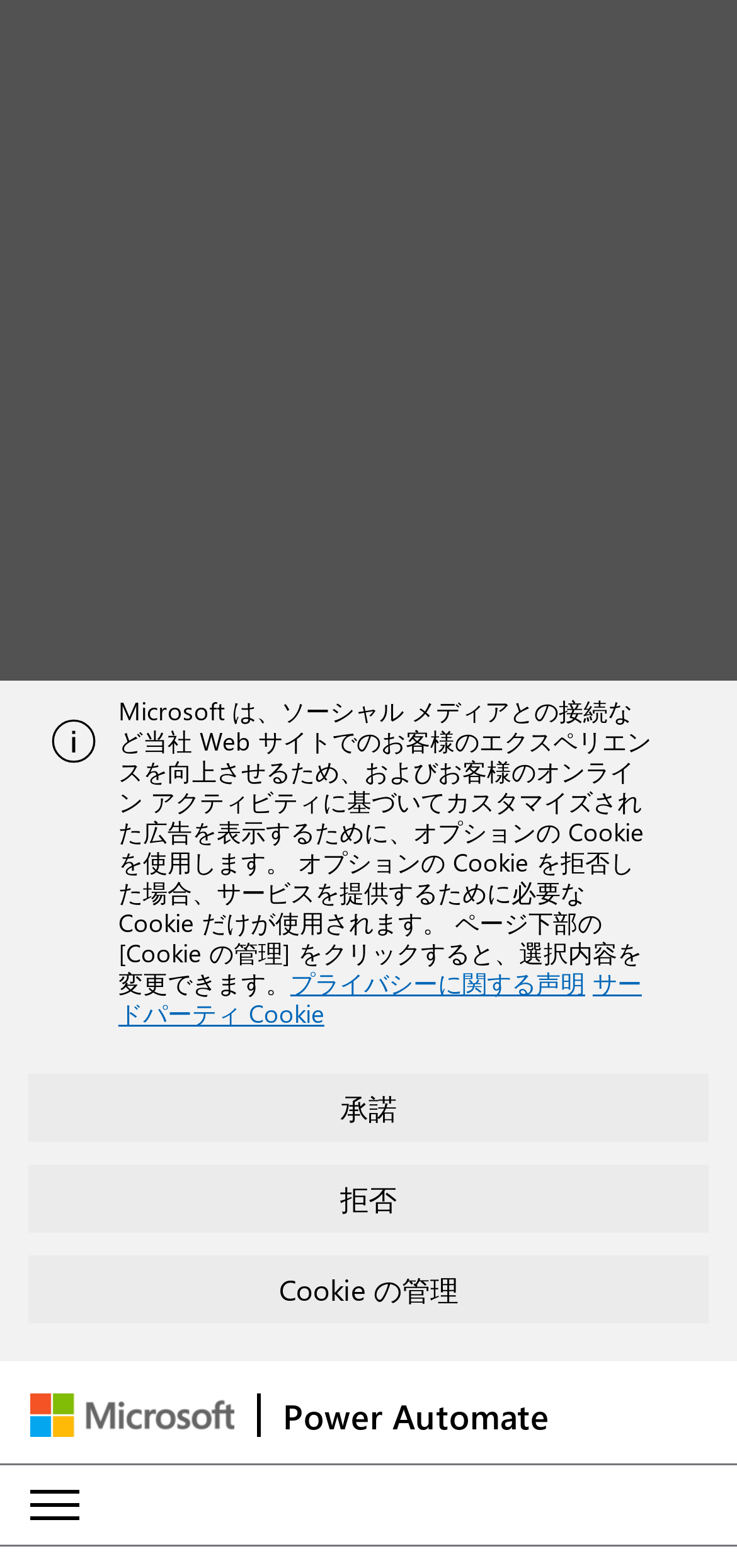Please give a concise answer to this question using a single word or phrase: 
How many links are in the top navigation bar?

2